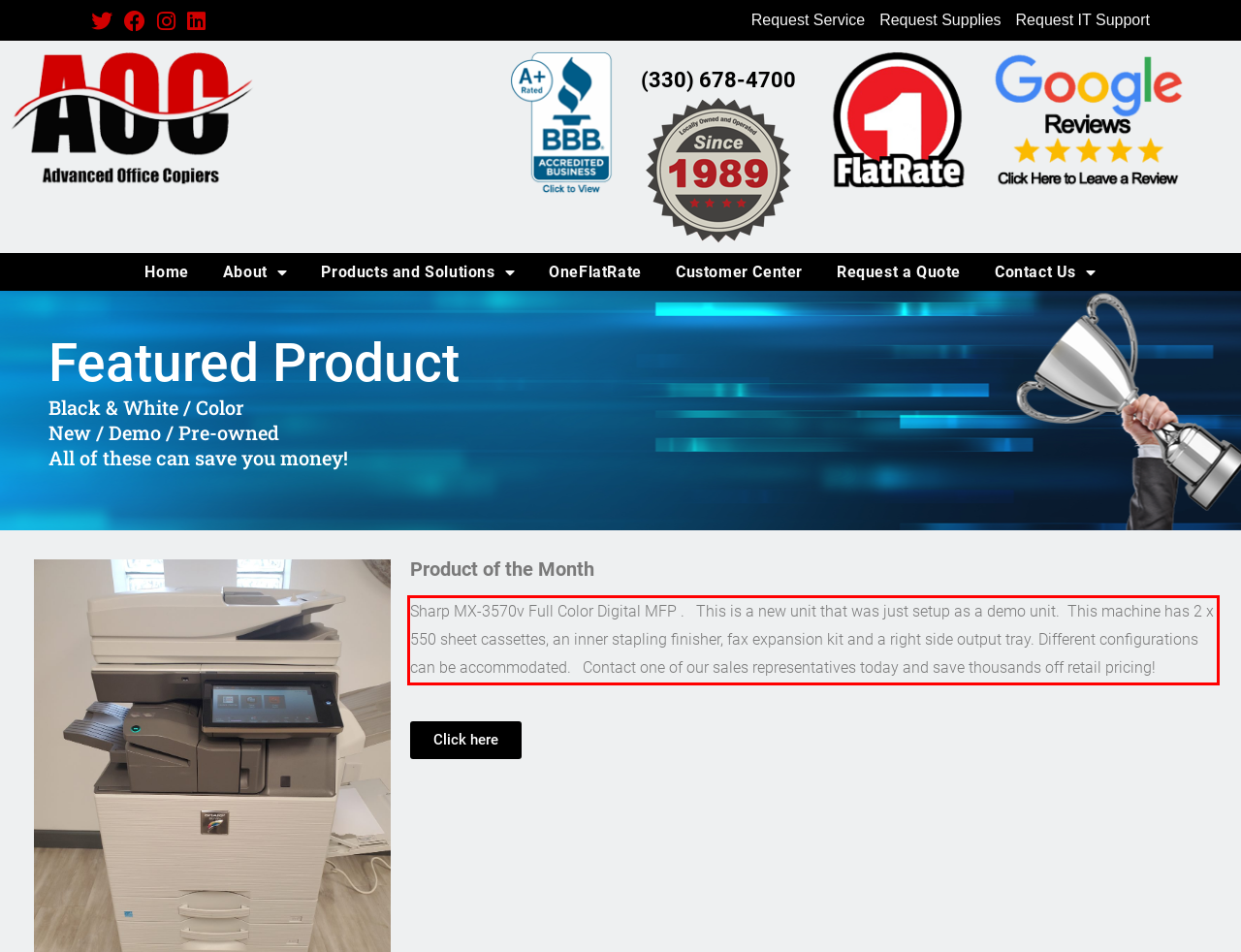There is a screenshot of a webpage with a red bounding box around a UI element. Please use OCR to extract the text within the red bounding box.

Sharp MX-3570v Full Color Digital MFP . This is a new unit that was just setup as a demo unit. This machine has 2 x 550 sheet cassettes, an inner stapling finisher, fax expansion kit and a right side output tray. Different configurations can be accommodated. Contact one of our sales representatives today and save thousands off retail pricing!